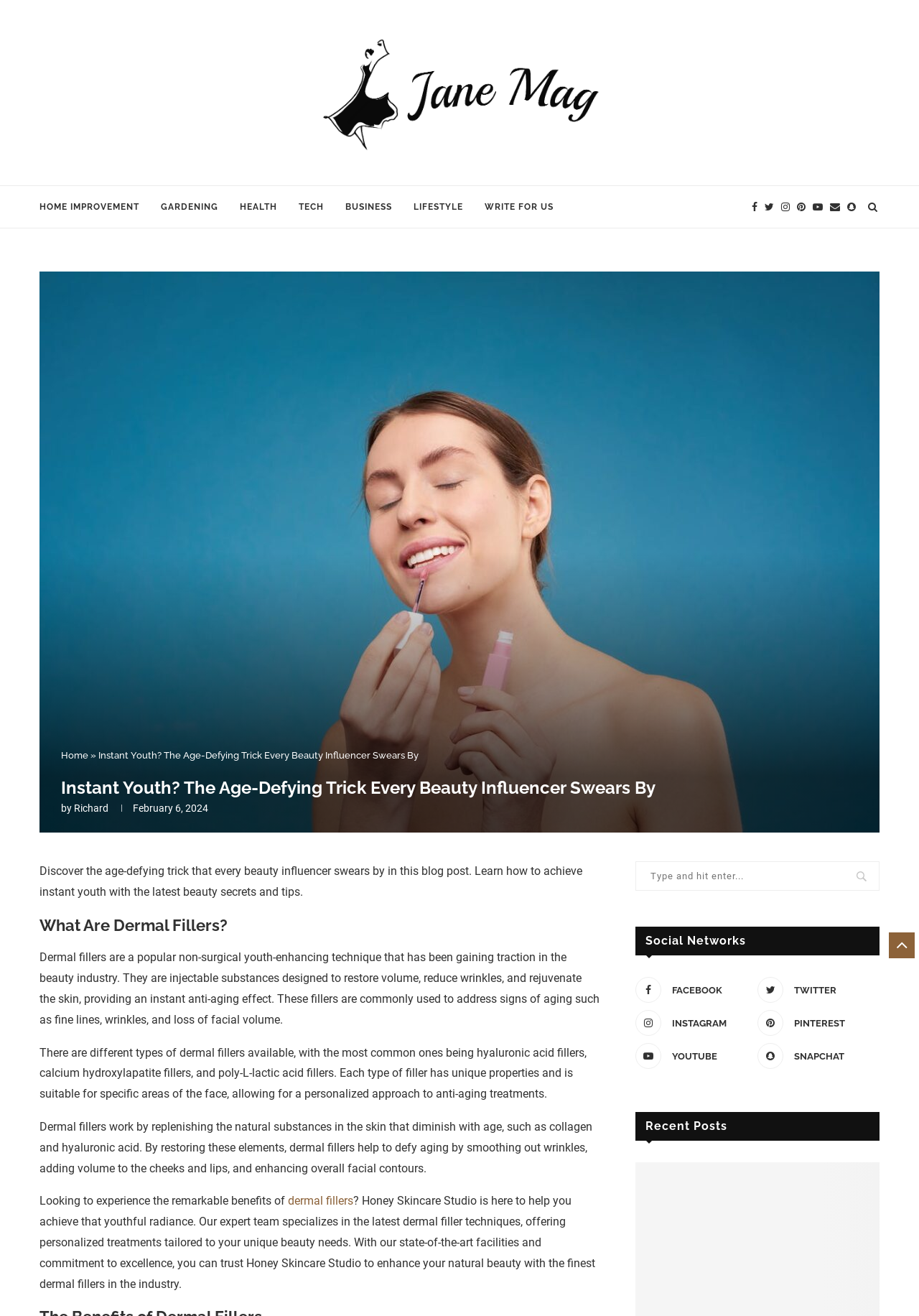Give a concise answer using one word or a phrase to the following question:
What is the name of the skincare studio mentioned in the blog post?

Honey Skincare Studio